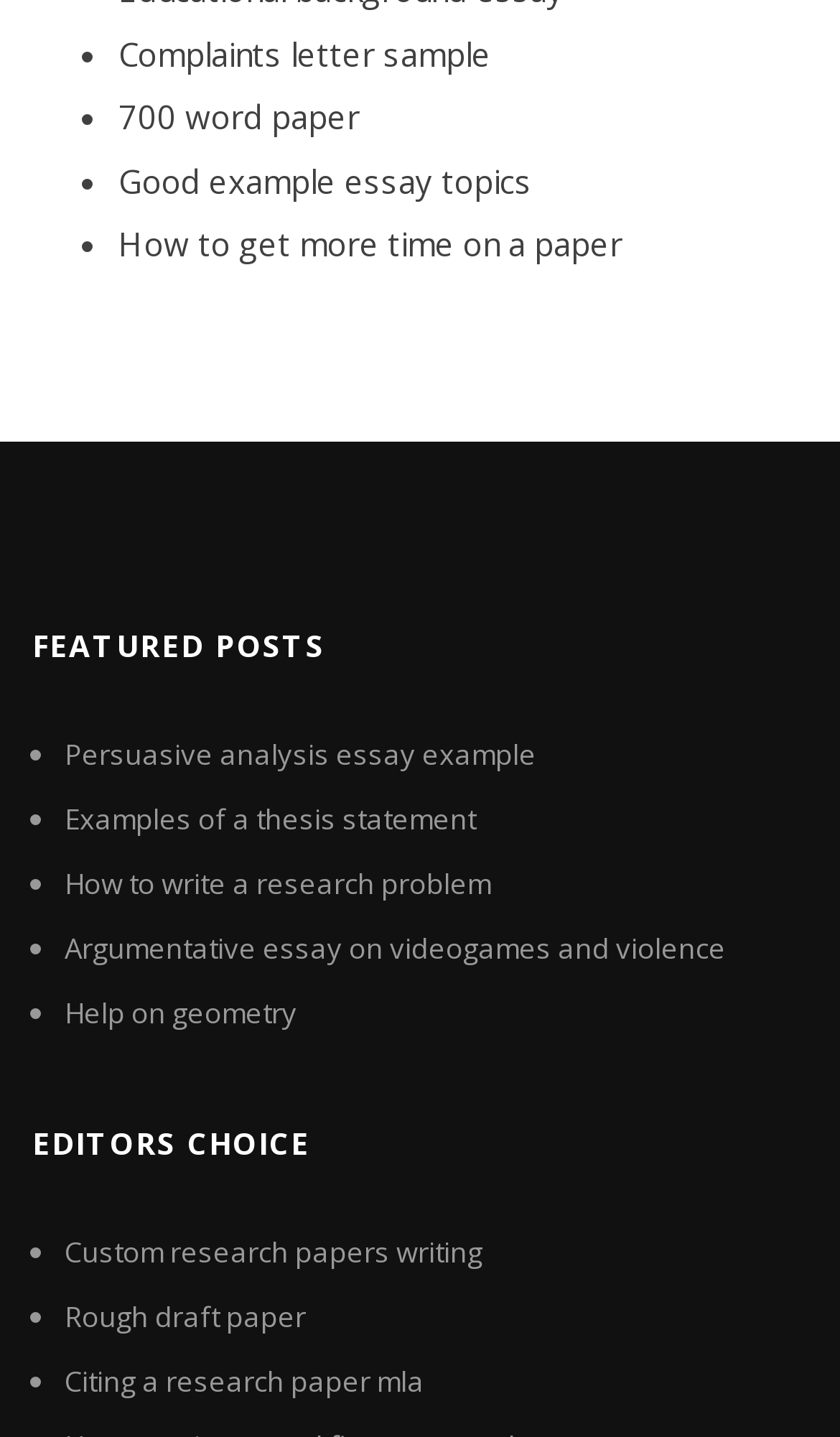What is the topic of the first editor's choice?
Look at the screenshot and respond with a single word or phrase.

Custom research papers writing